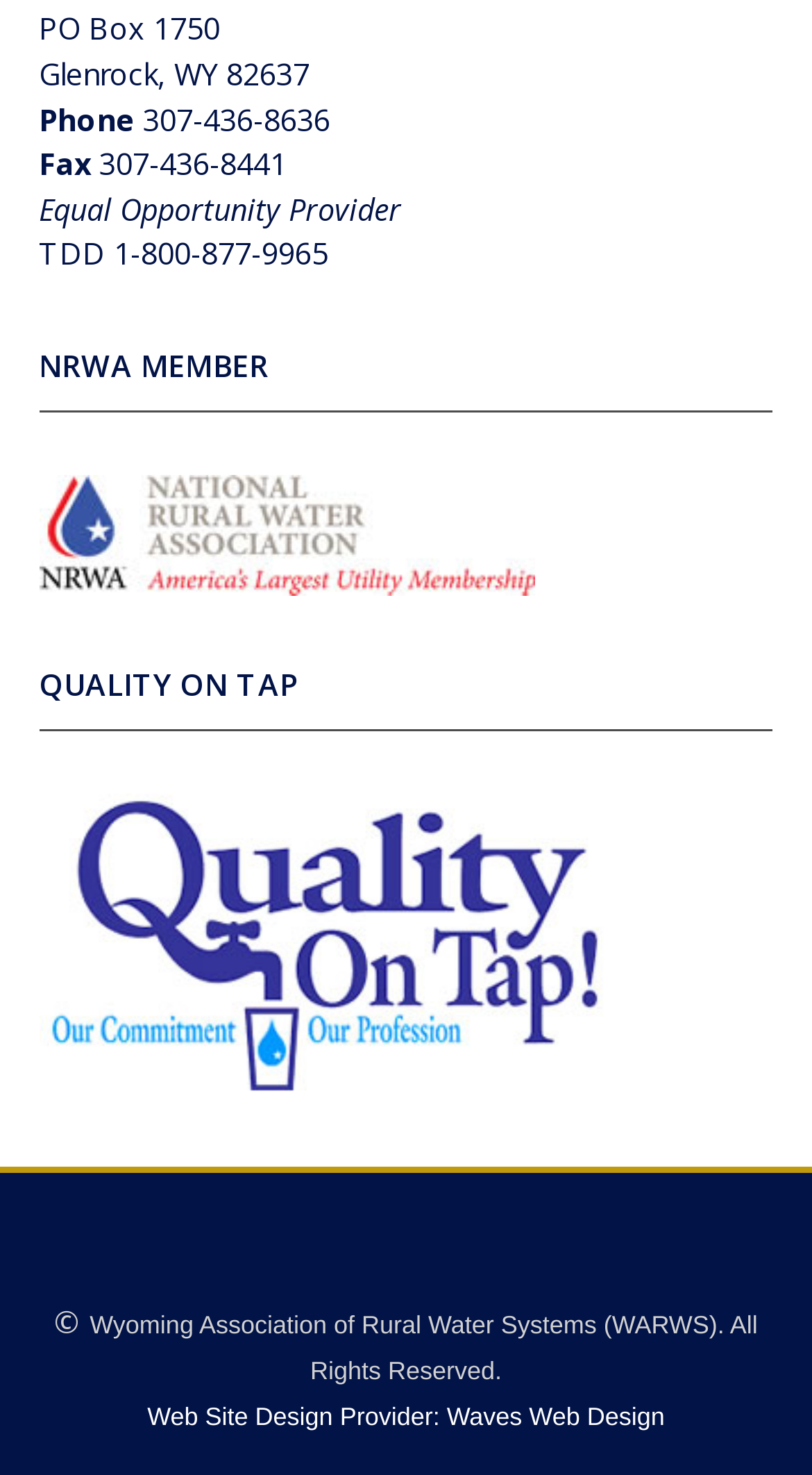Based on the element description: "title="Quality on Tap"", identify the UI element and provide its bounding box coordinates. Use four float numbers between 0 and 1, [left, top, right, bottom].

[0.048, 0.624, 0.75, 0.651]